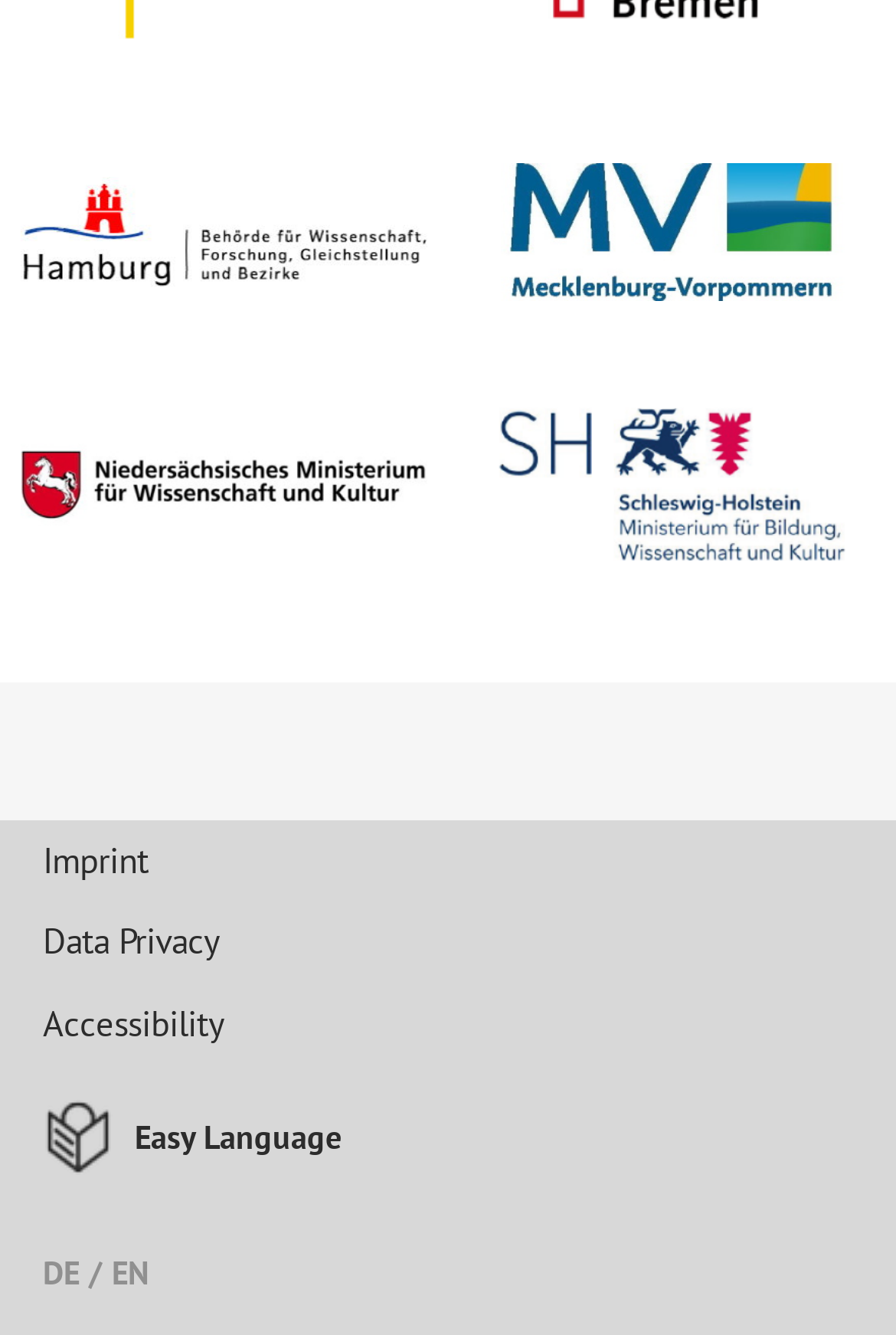Identify the bounding box of the UI component described as: "Data Privacy".

[0.022, 0.676, 0.978, 0.736]